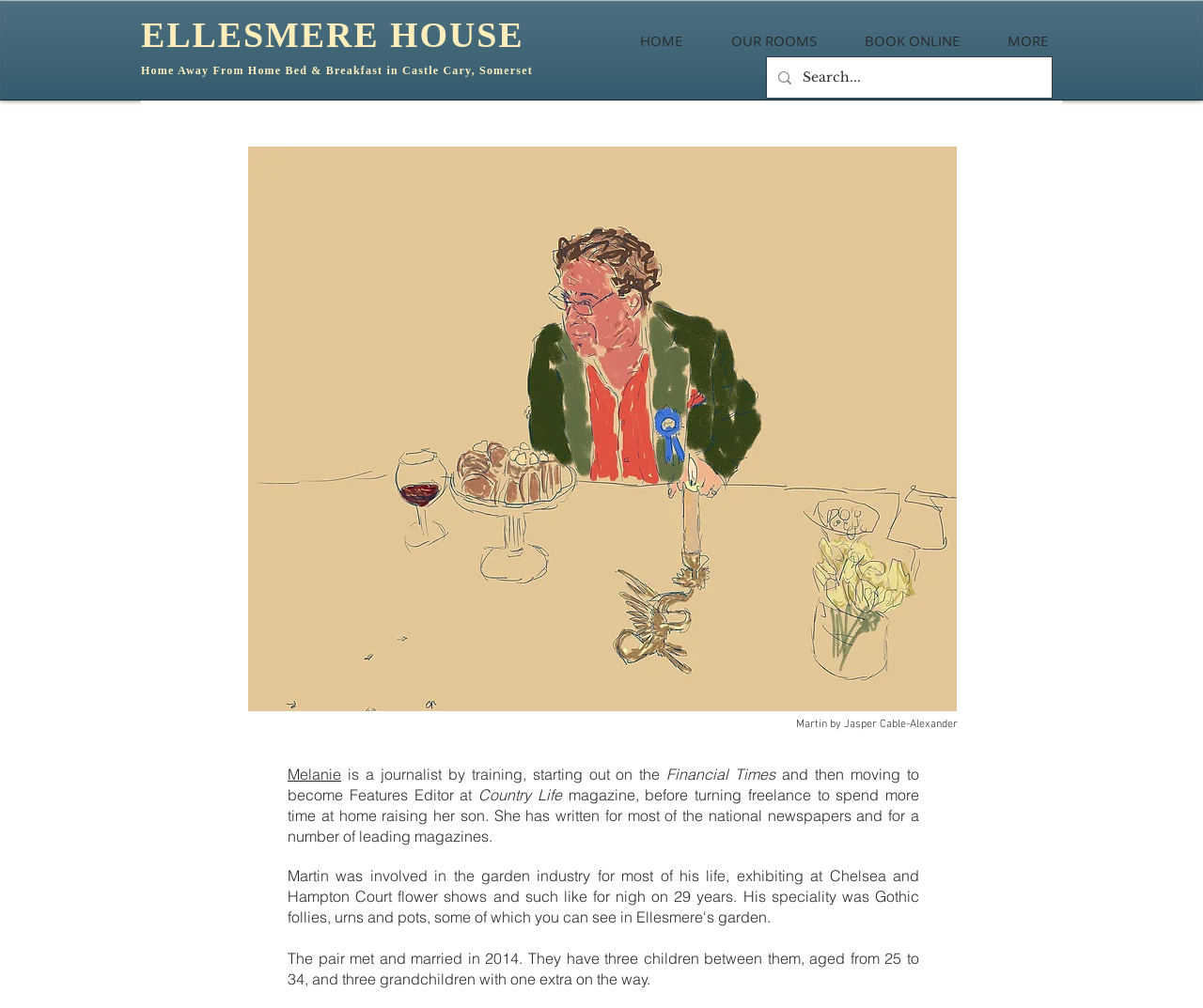From the details in the image, provide a thorough response to the question: What is the location of the B&B?

The location of the B&B can be found in the heading element 'Home Away From Home Bed & Breakfast in Castle Cary, Somerset' which provides information about the B&B.